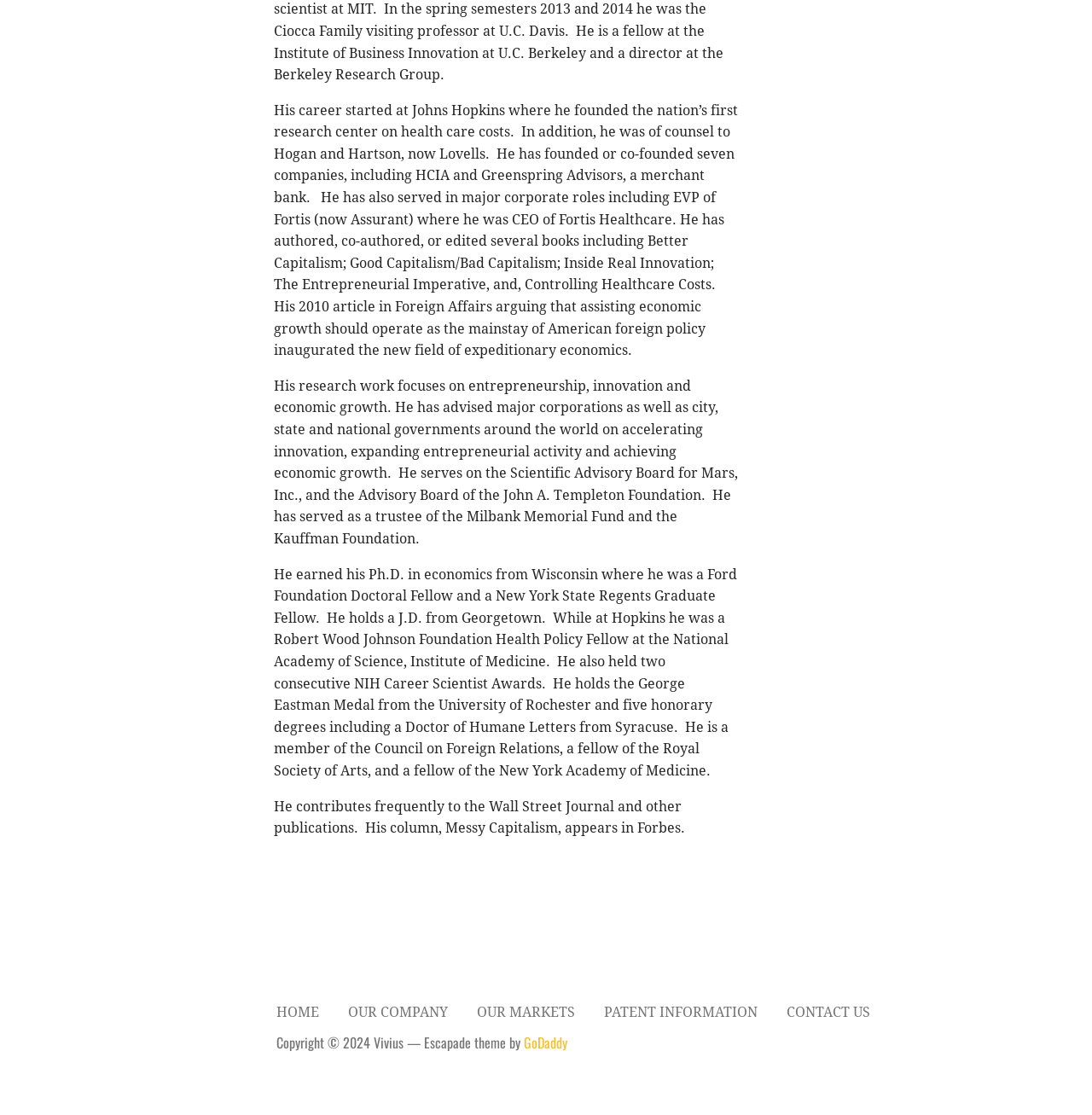From the given element description: "Home", find the bounding box for the UI element. Provide the coordinates as four float numbers between 0 and 1, in the order [left, top, right, bottom].

[0.253, 0.901, 0.292, 0.915]